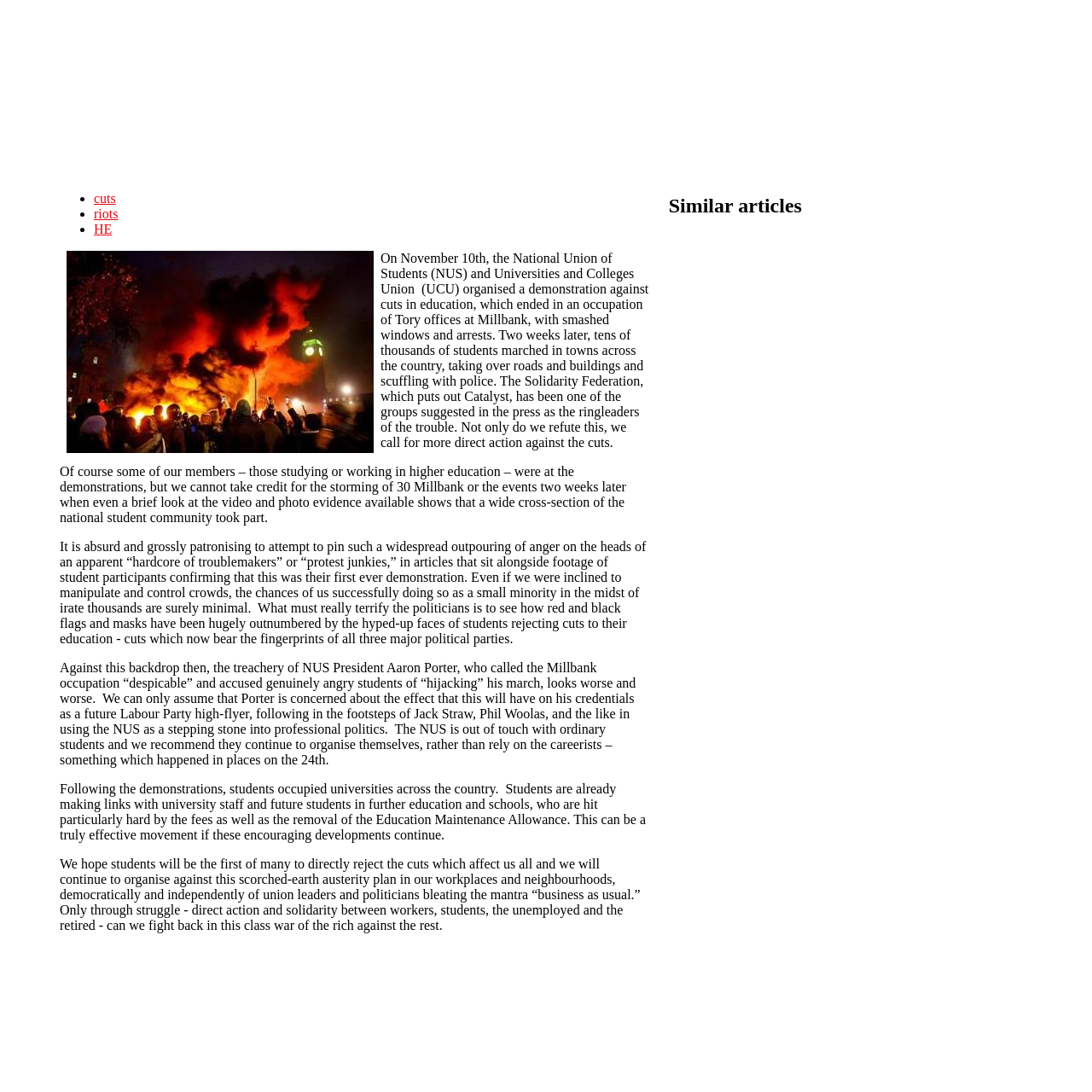What is the topic of the article?
Answer the question with a single word or phrase by looking at the picture.

Student protests